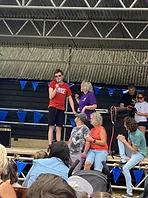Explain in detail what you see in the image.

In this lively scene from a community event at Happy Hill Essex, a young man in a red shirt stands on a raised platform, holding a microphone and engaging with the audience. Next to him is a woman in a purple shirt, who appears to be assisting or encouraging him. The atmosphere is filled with energy as a group of individuals, including children and families, gather closely to watch the performance or presentation. Bright blue bunting decorates the backdrop, enhancing the festive ambiance of the occasion. The event highlights a sense of camaraderie and support within the community, showcasing talents and shared experiences.